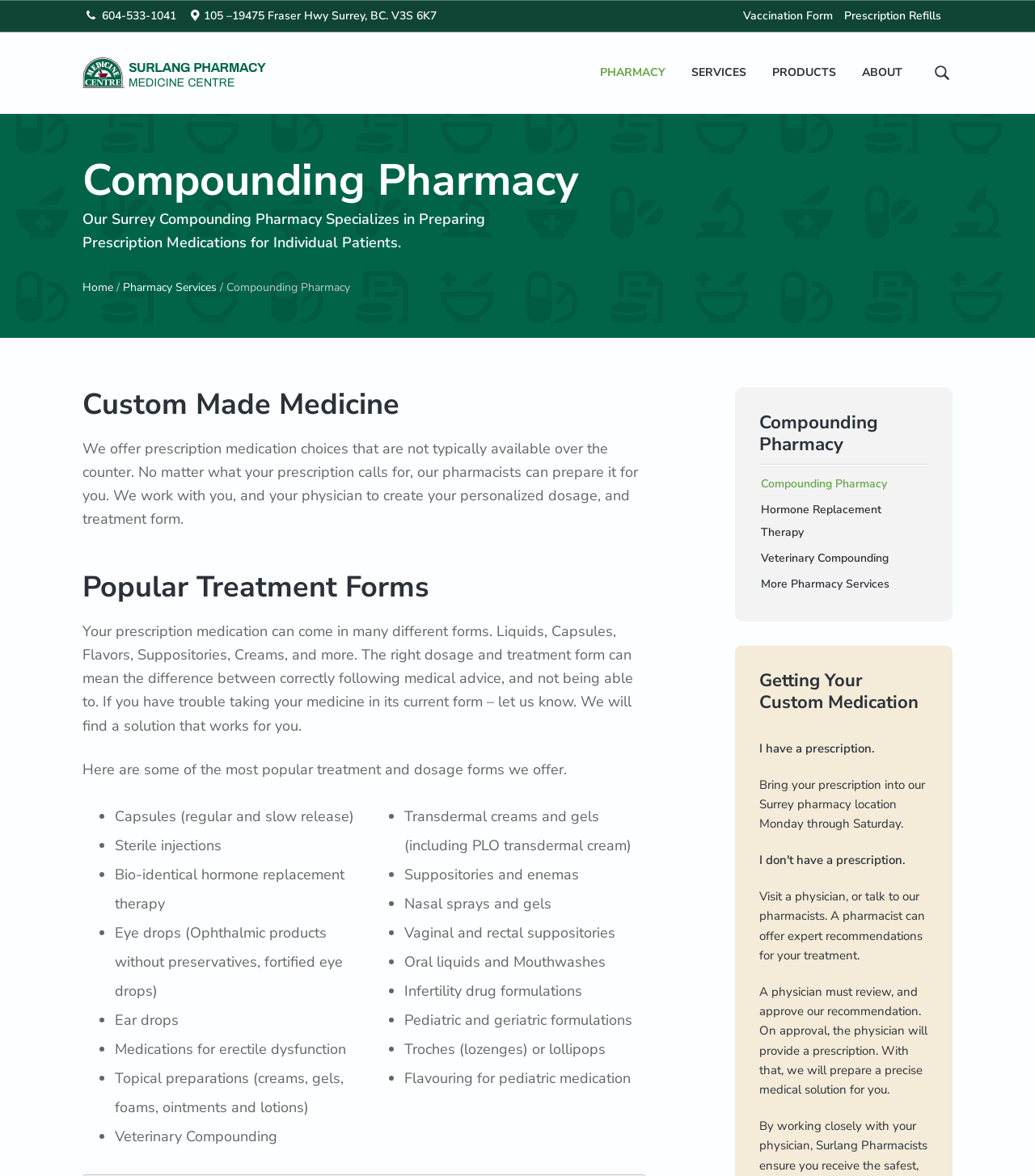Identify the bounding box for the described UI element: "parent_node: Search this website".

[0.9, 0.053, 0.92, 0.07]